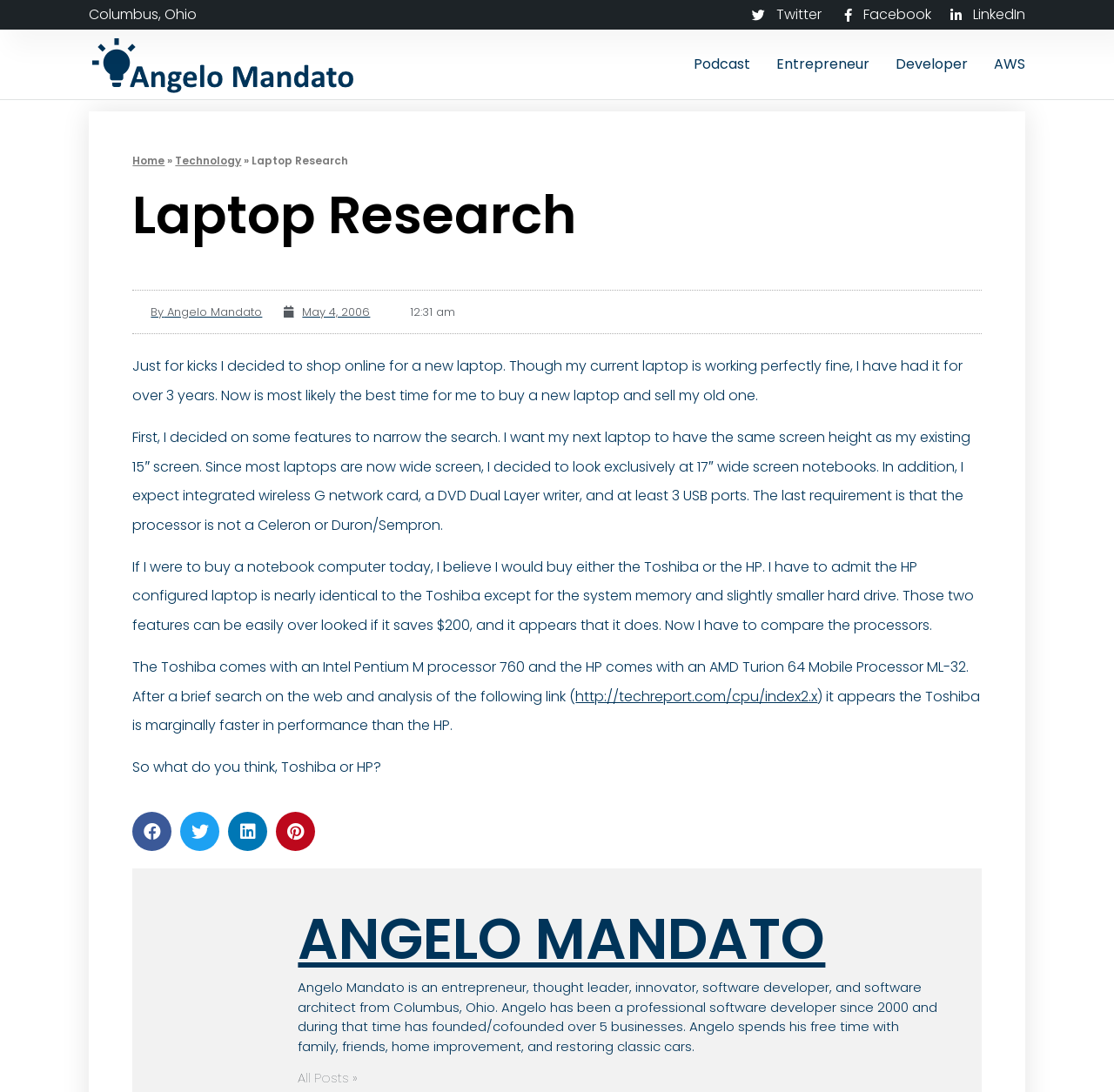Provide a brief response to the question below using one word or phrase:
What is the minimum number of USB ports required in the new laptop?

3